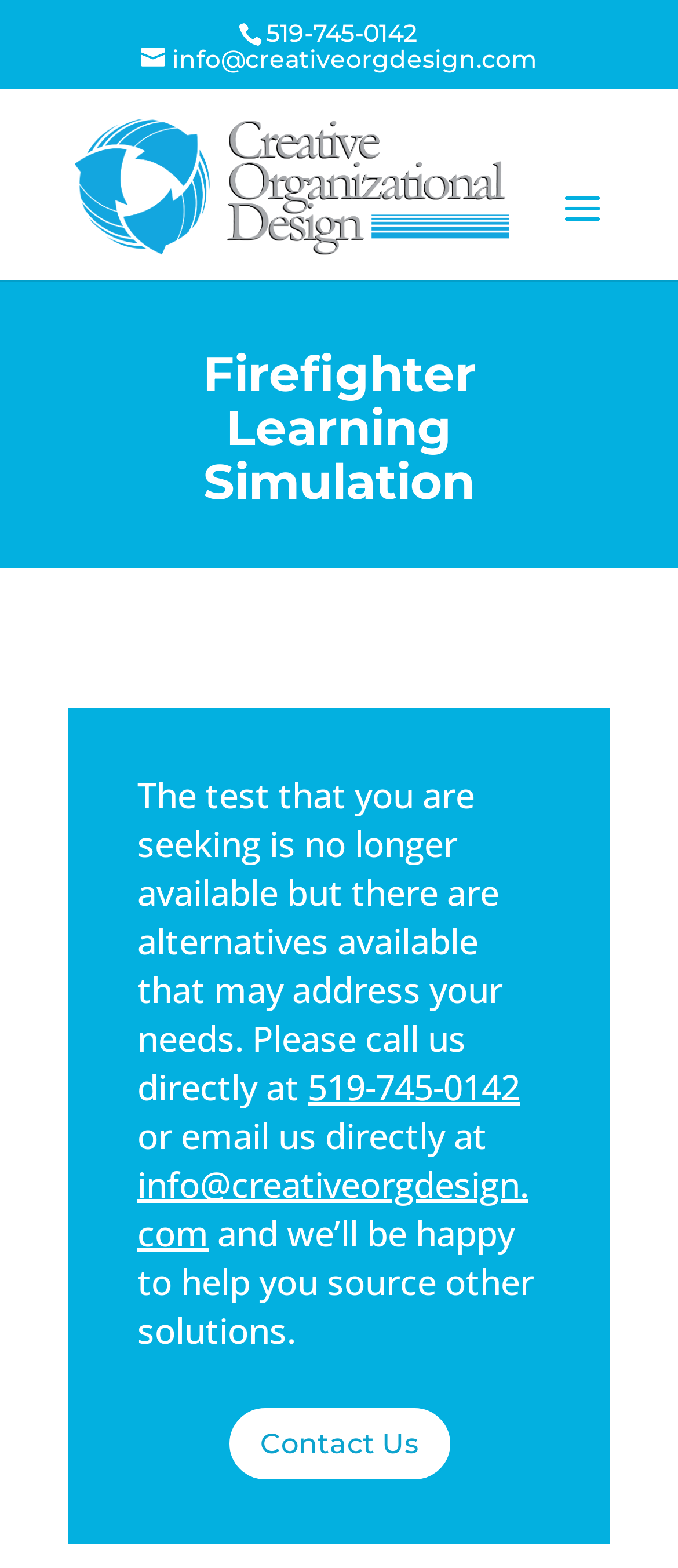Identify the title of the webpage and provide its text content.

Firefighter Learning Simulation